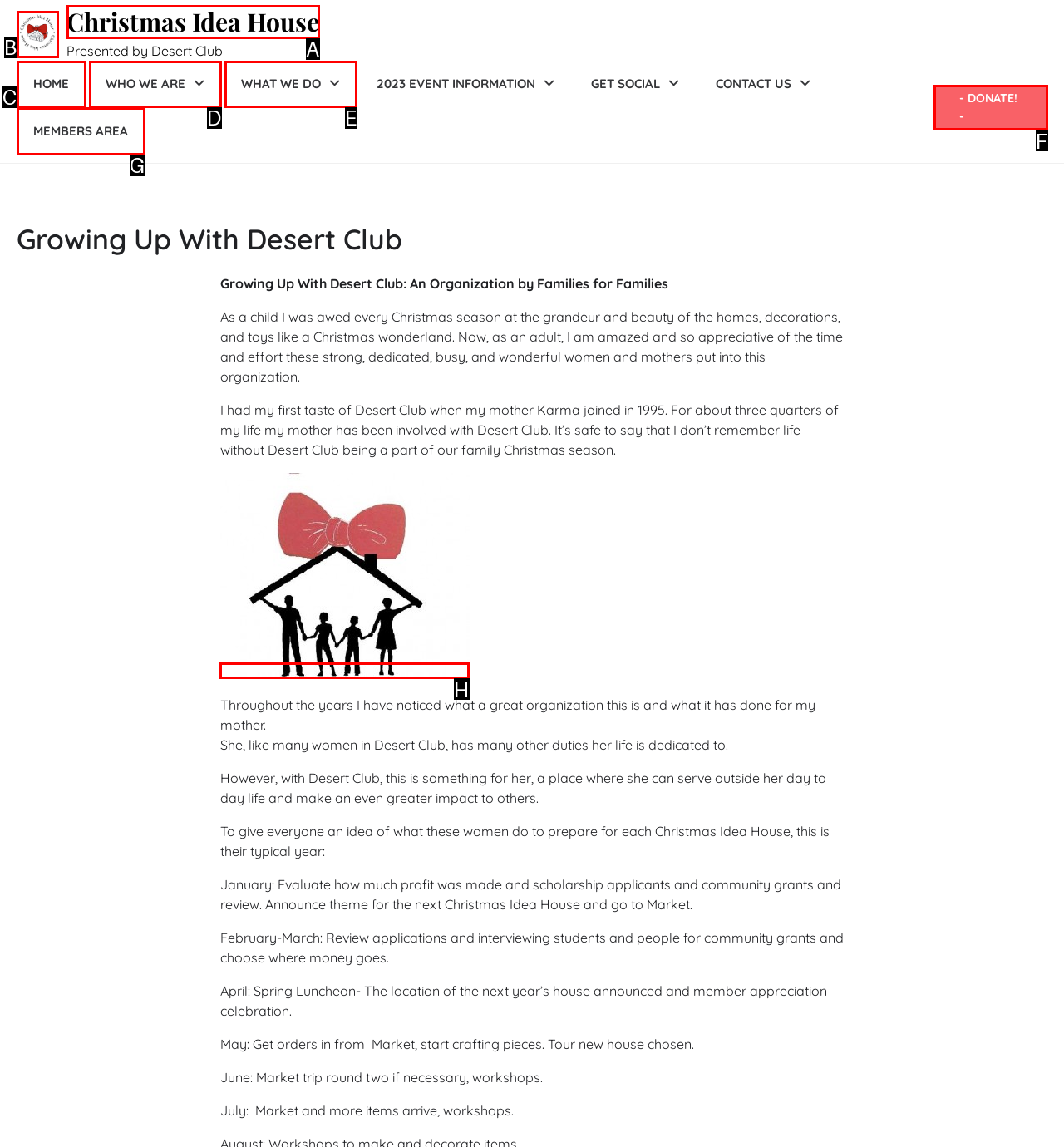Pick the option that should be clicked to perform the following task: Explore the 'Desert Club house'
Answer with the letter of the selected option from the available choices.

H